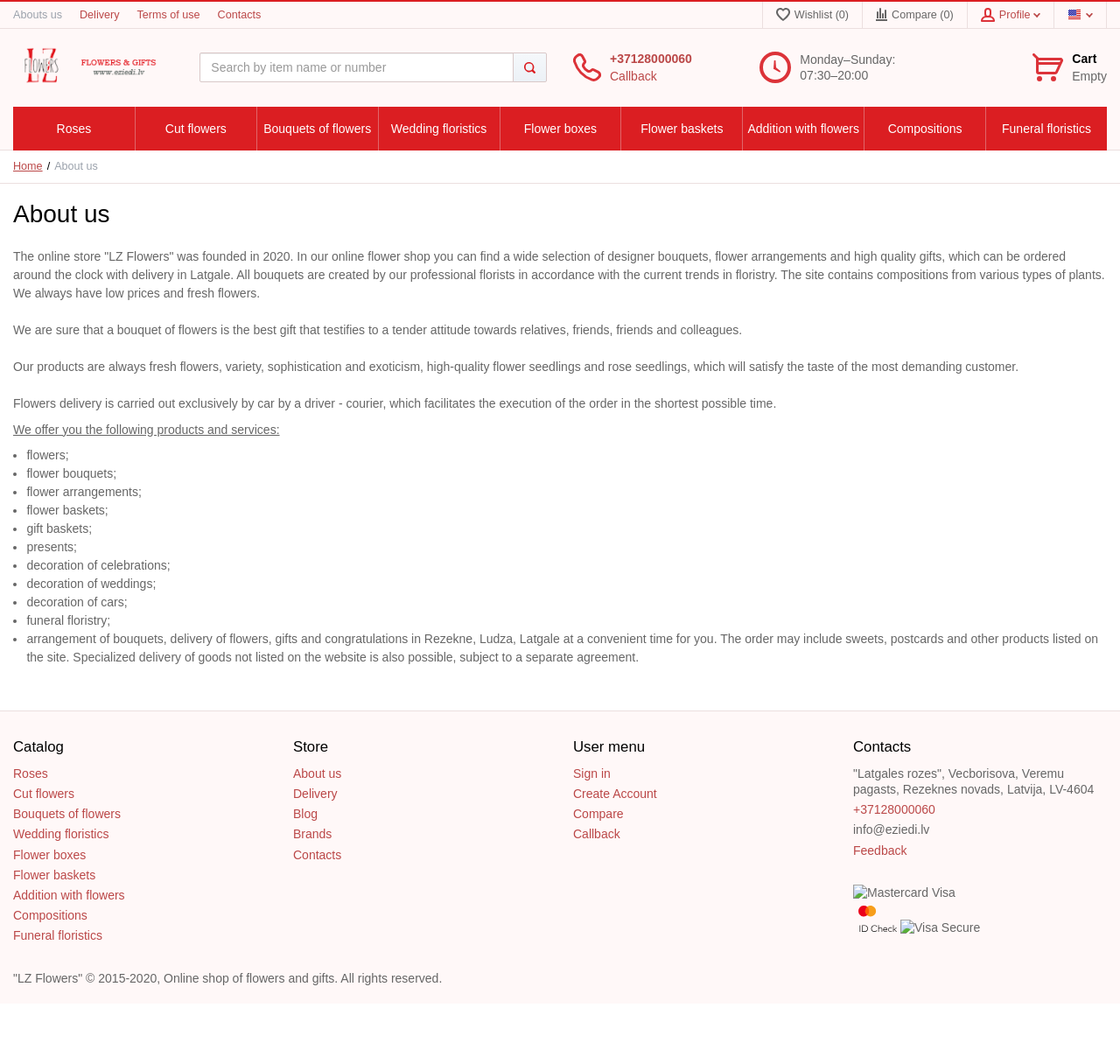Locate the bounding box coordinates of the clickable region to complete the following instruction: "View 'KEY'."

None